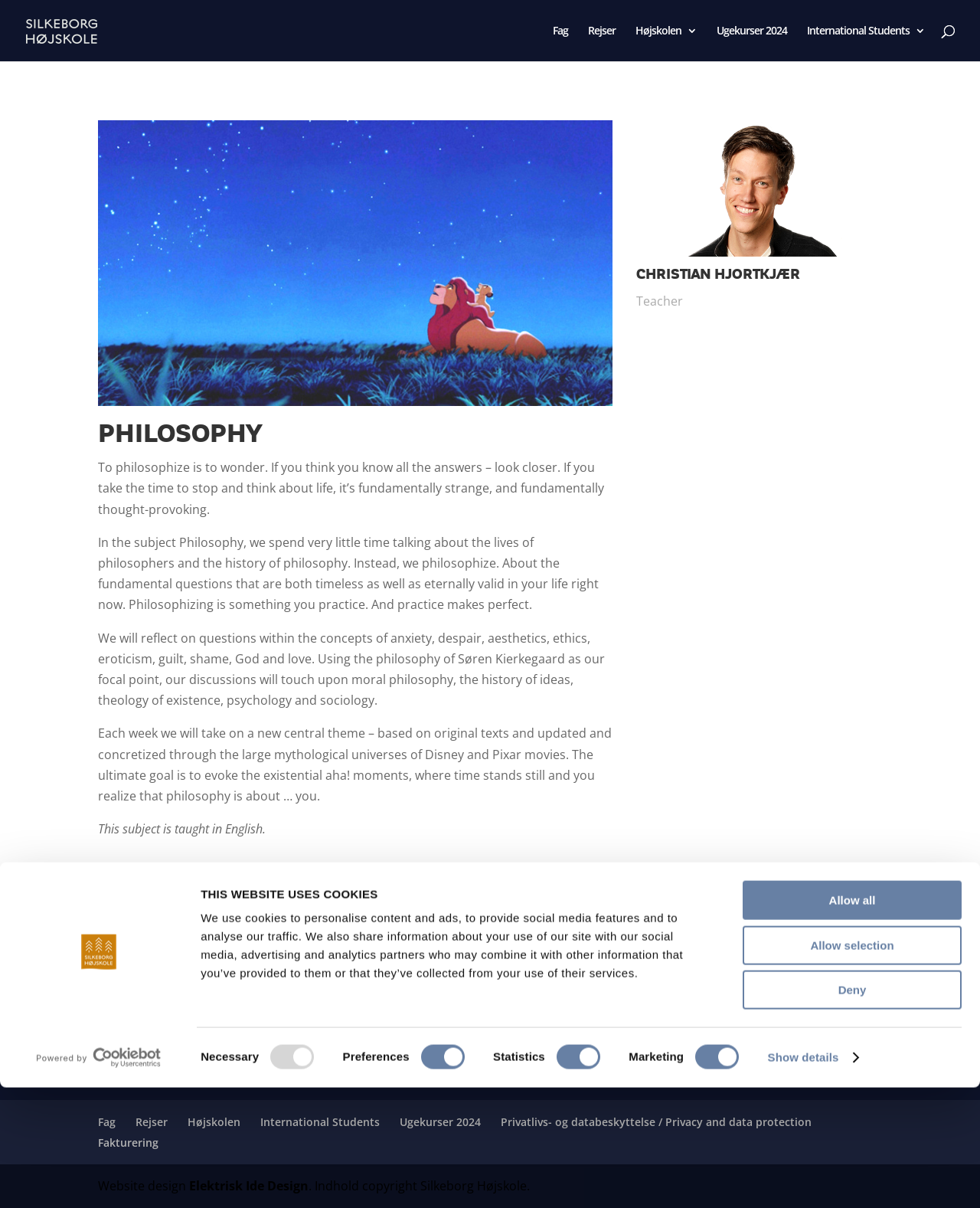Kindly determine the bounding box coordinates for the area that needs to be clicked to execute this instruction: "Click the 'Deny' button".

[0.758, 0.715, 0.981, 0.747]